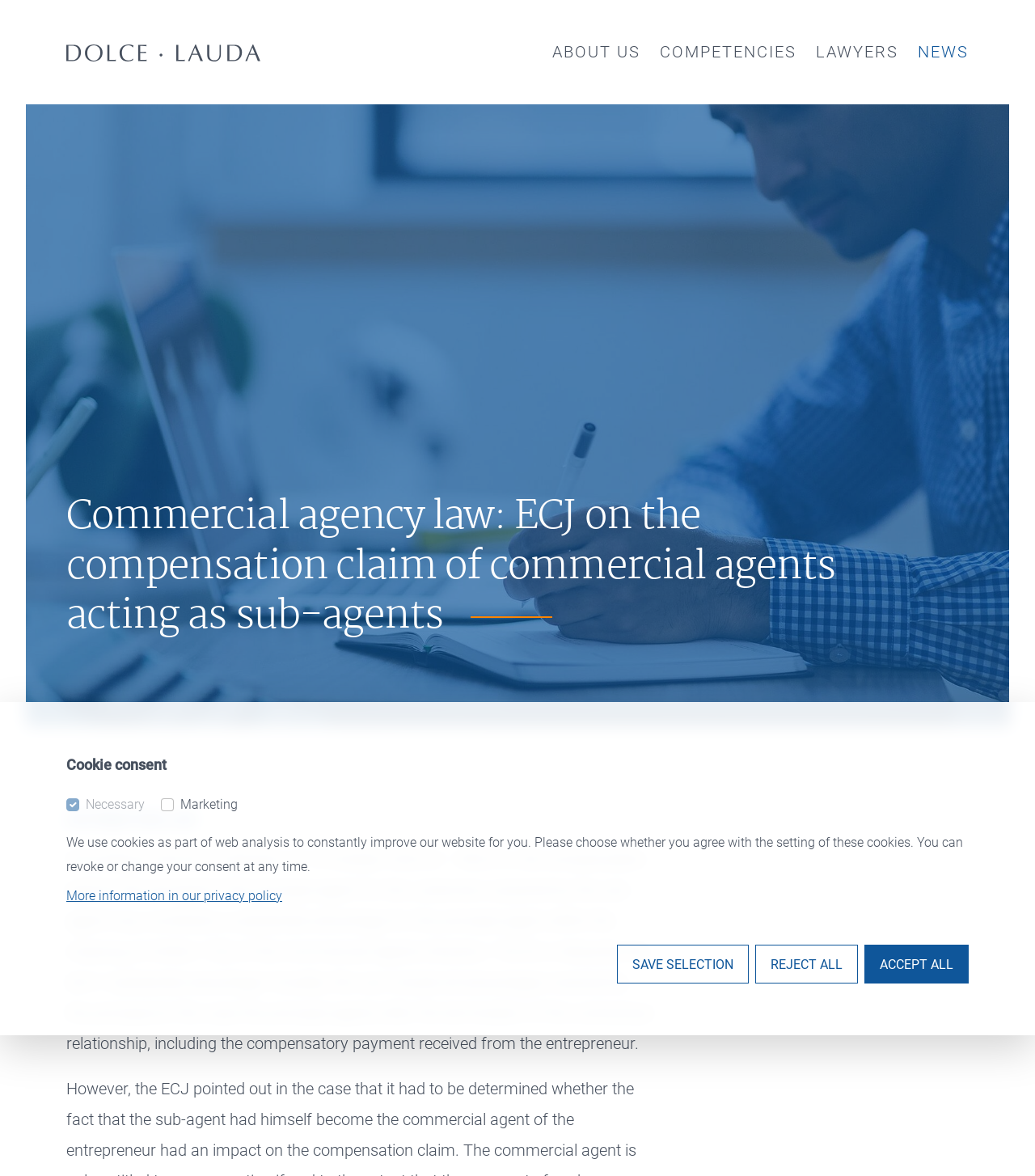What is the role of the principal agent?
Using the image as a reference, answer the question with a short word or phrase.

Receives substantial advantage